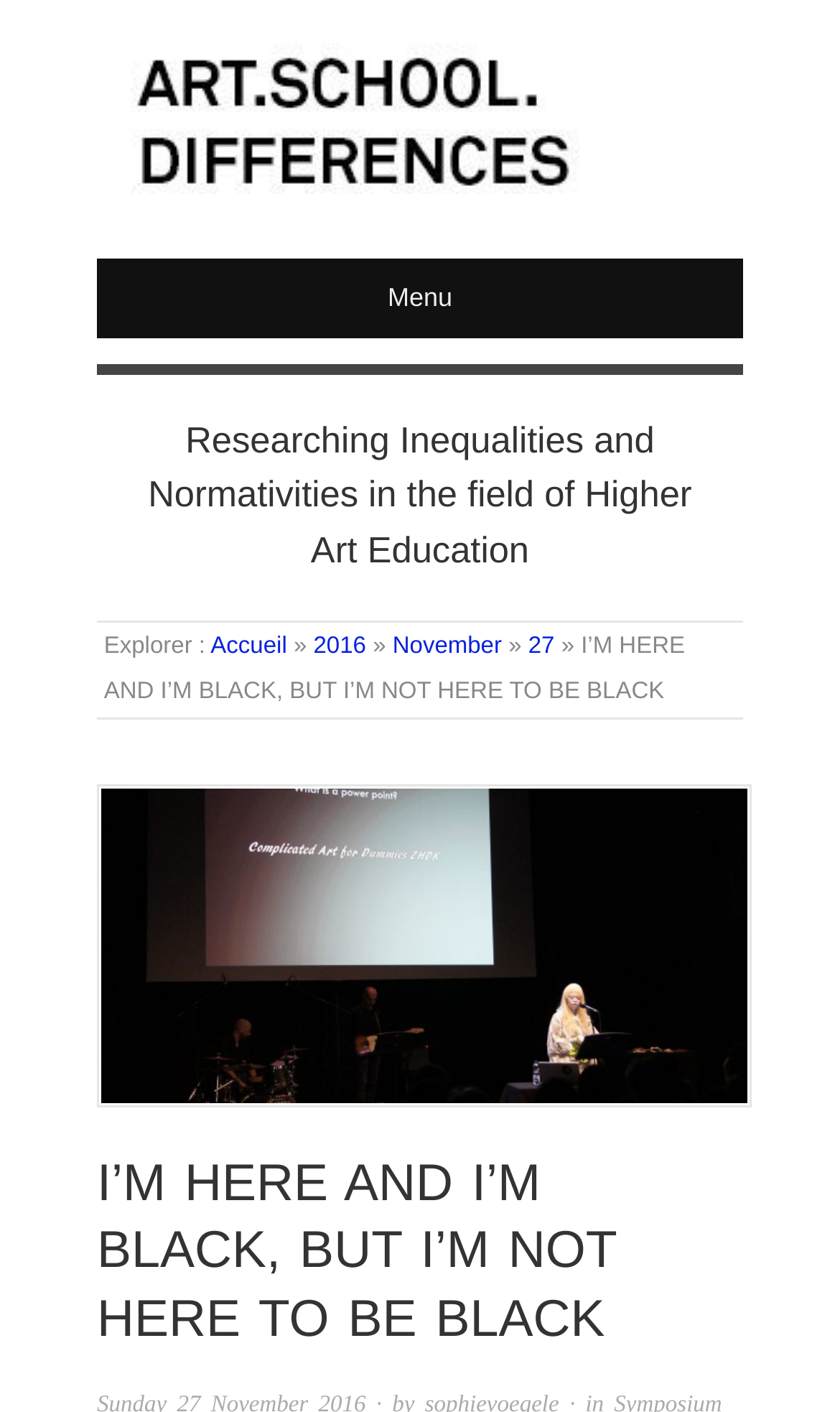Identify and provide the main heading of the webpage.

I’M HERE AND I’M BLACK, BUT I’M NOT HERE TO BE BLACK